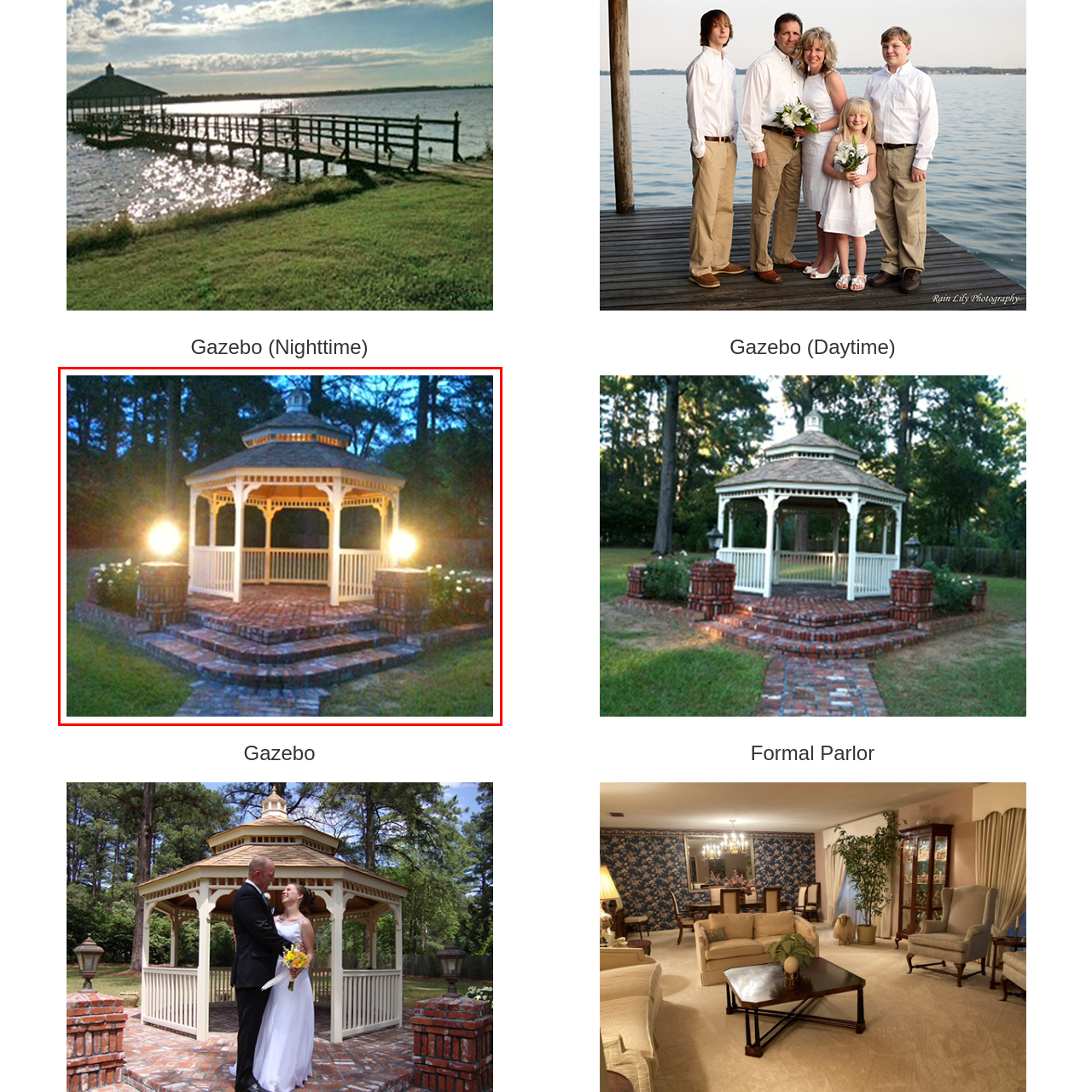What is the purpose of the stone light fixtures? View the image inside the red bounding box and respond with a concise one-word or short-phrase answer.

to provide soft illumination